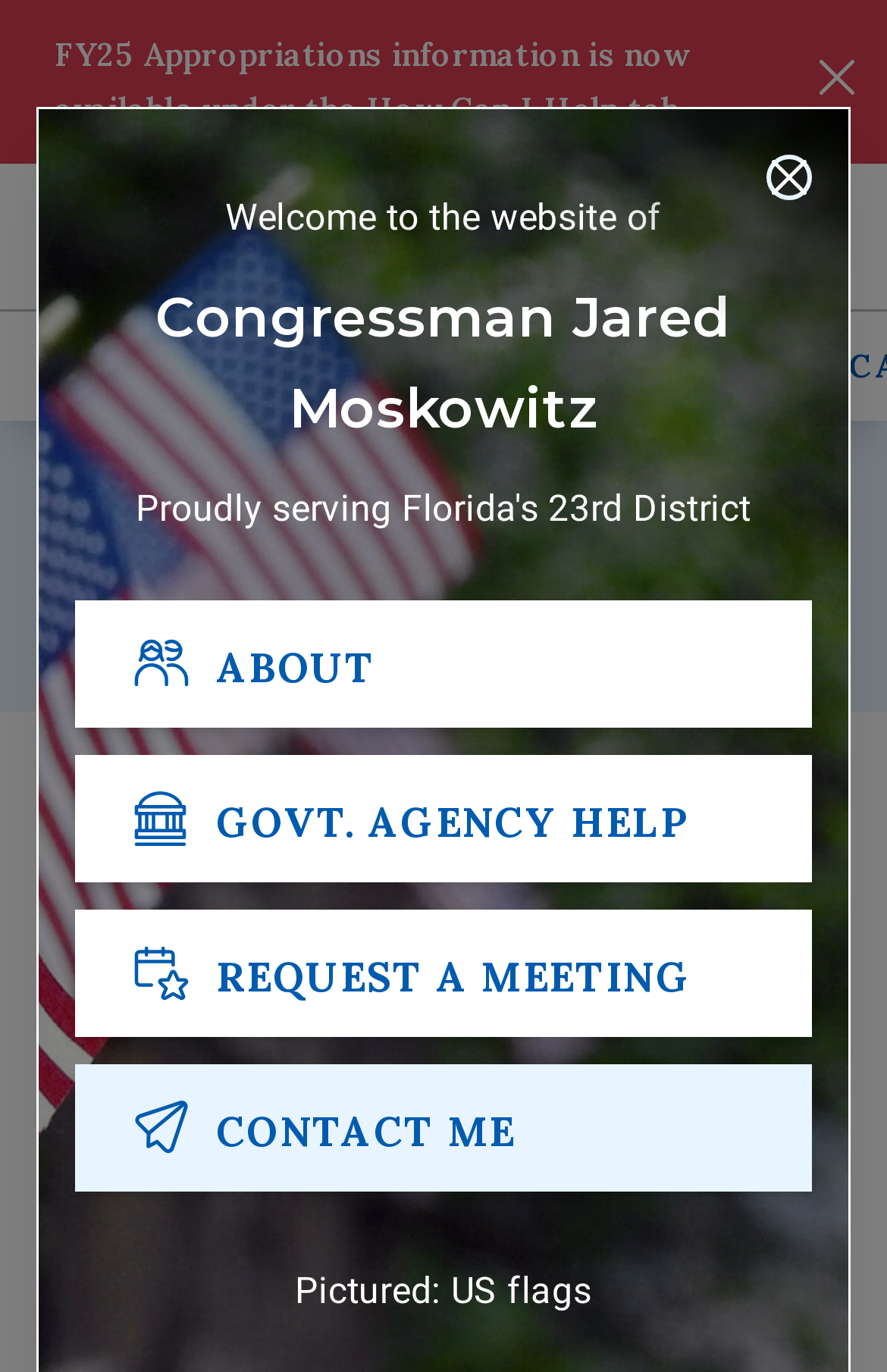Determine the bounding box coordinates of the clickable element to complete this instruction: "Click the Home link". Provide the coordinates in the format of four float numbers between 0 and 1, [left, top, right, bottom].

[0.041, 0.133, 0.764, 0.212]